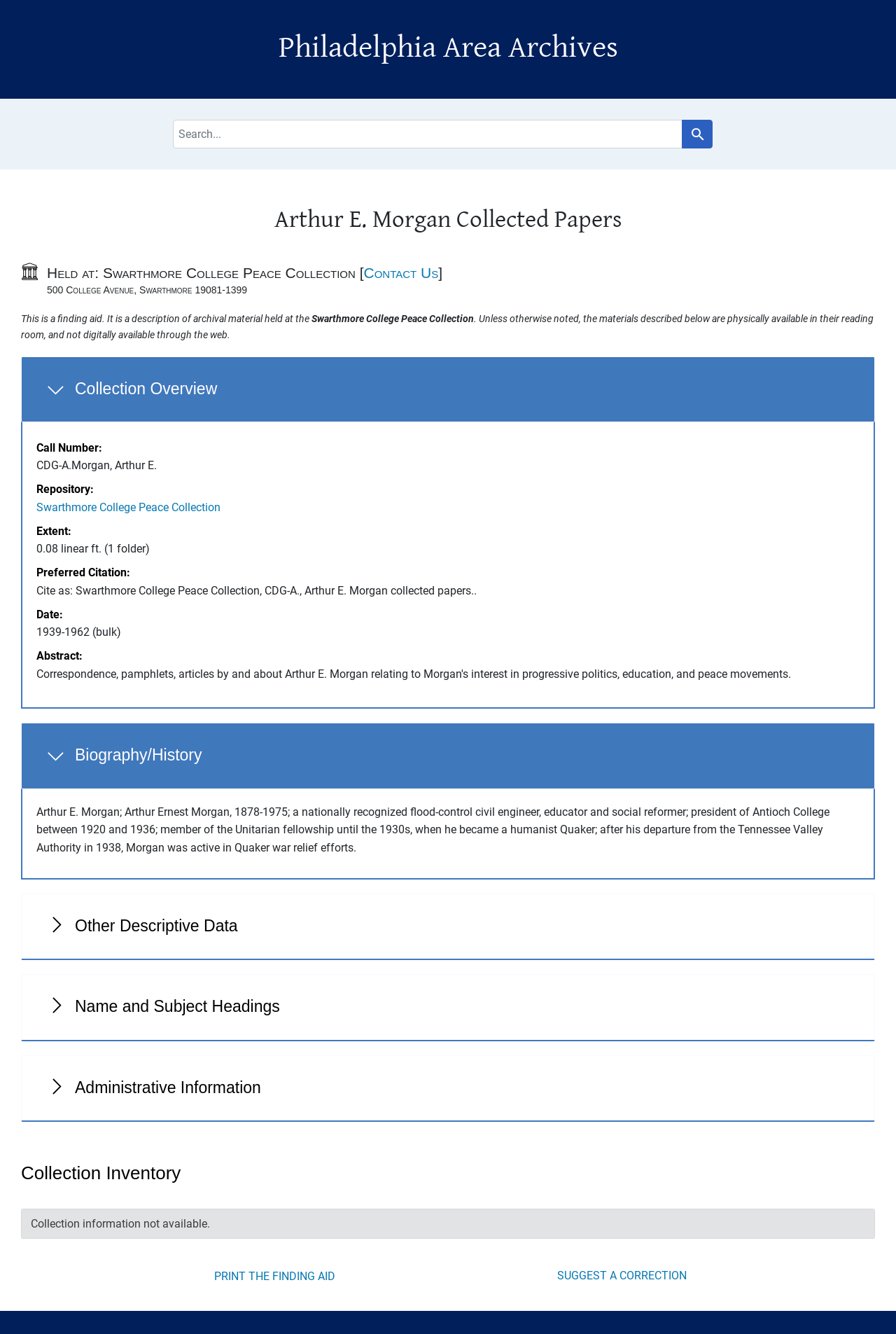Please indicate the bounding box coordinates of the element's region to be clicked to achieve the instruction: "Search for archival material". Provide the coordinates as four float numbers between 0 and 1, i.e., [left, top, right, bottom].

[0.193, 0.09, 0.807, 0.111]